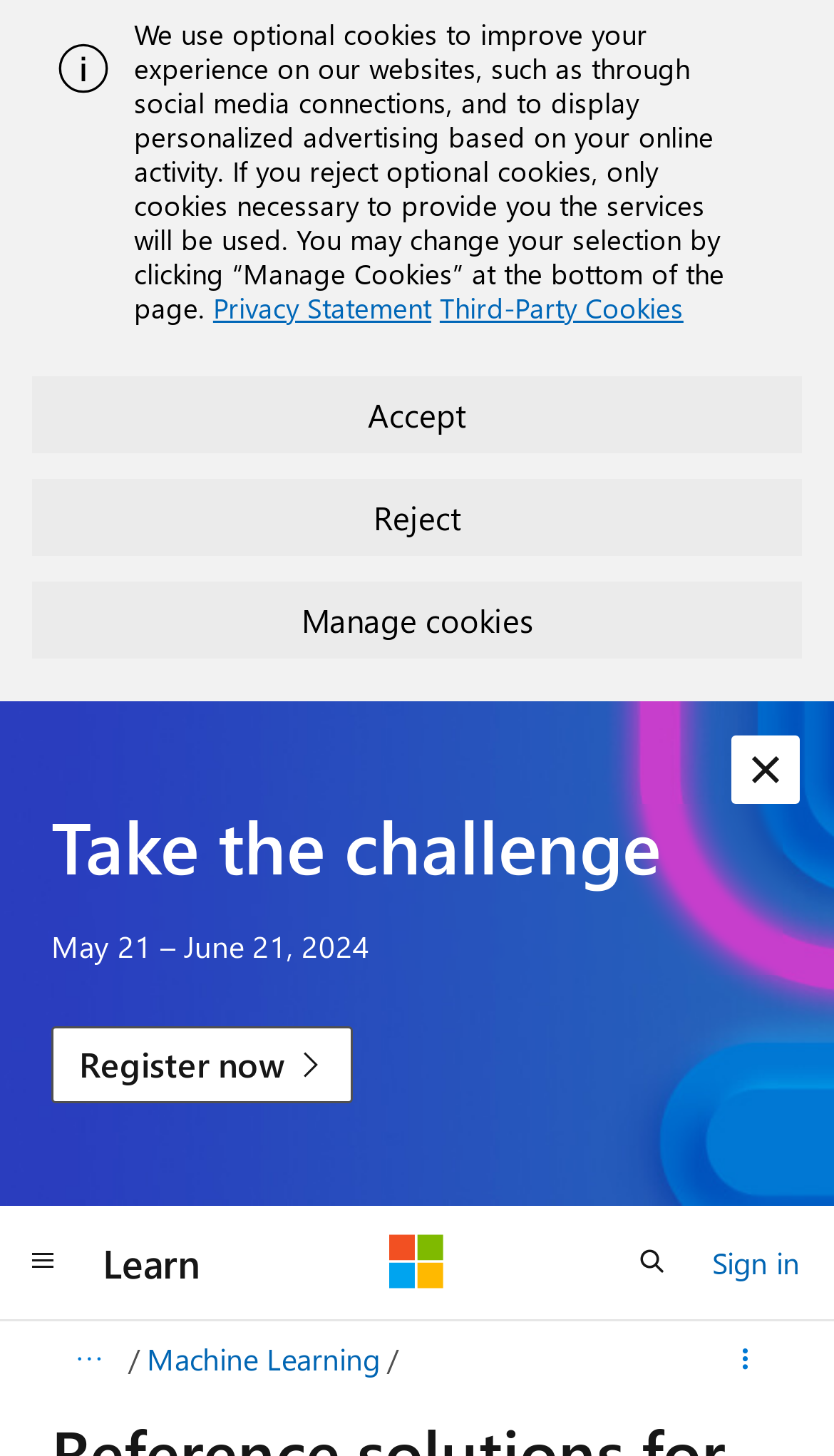Can you determine the bounding box coordinates of the area that needs to be clicked to fulfill the following instruction: "Register for the challenge"?

[0.062, 0.705, 0.424, 0.757]